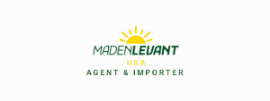Provide a one-word or short-phrase answer to the question:
What color palette is used in the logo design?

Green and yellow